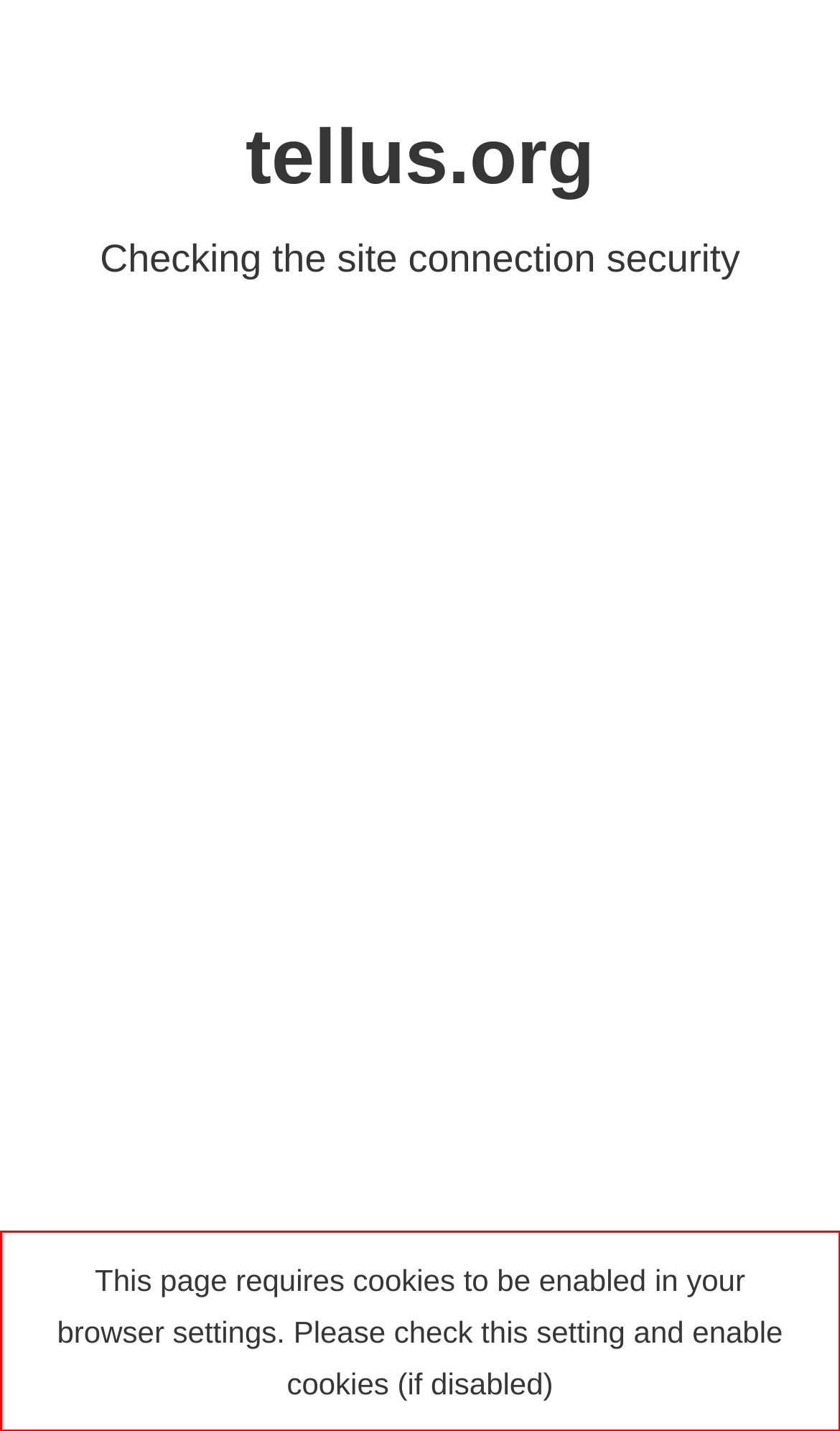Please look at the webpage screenshot and extract the text enclosed by the red bounding box.

This page requires cookies to be enabled in your browser settings. Please check this setting and enable cookies (if disabled)